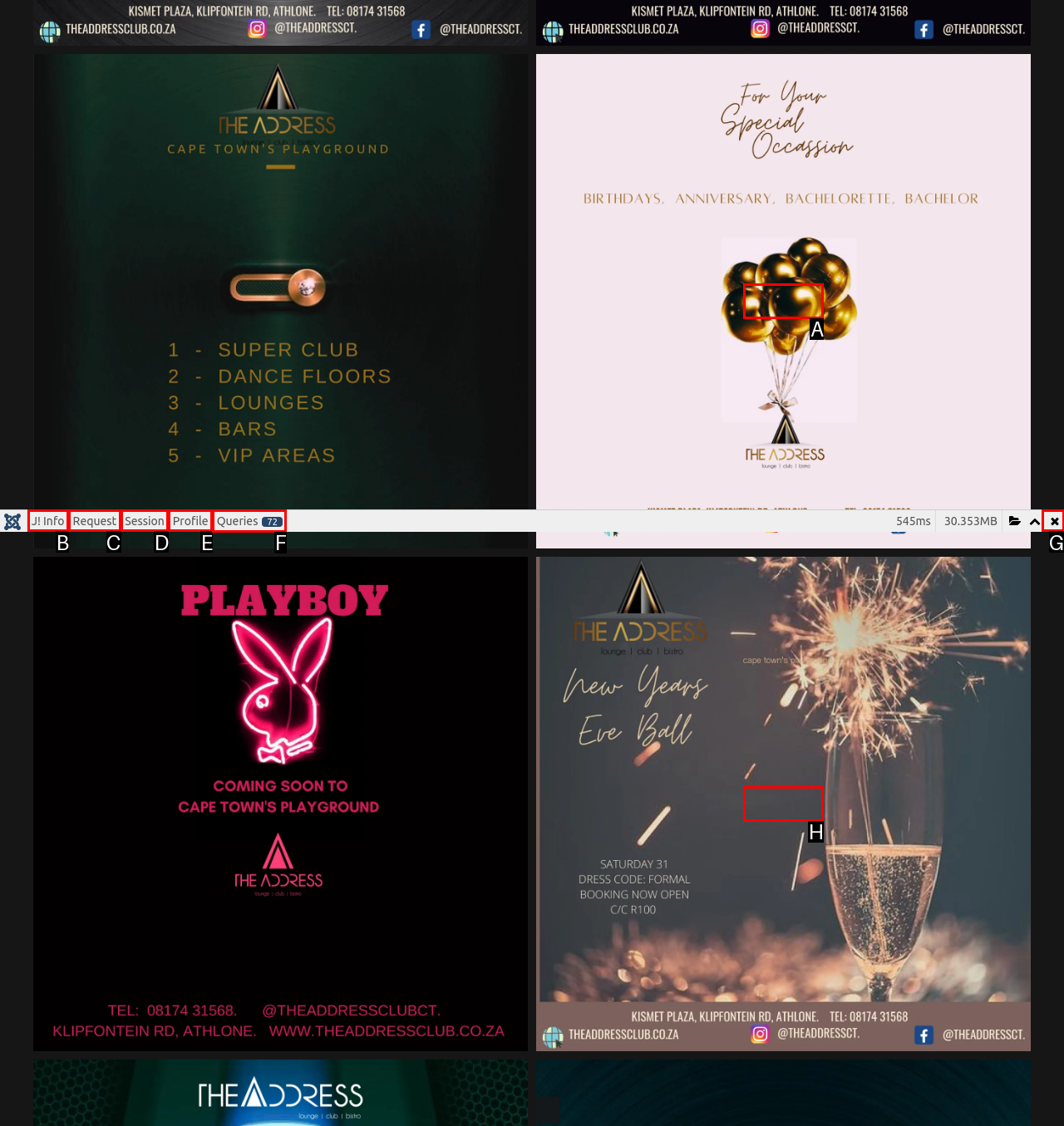Based on the description: J! Info
Select the letter of the corresponding UI element from the choices provided.

B